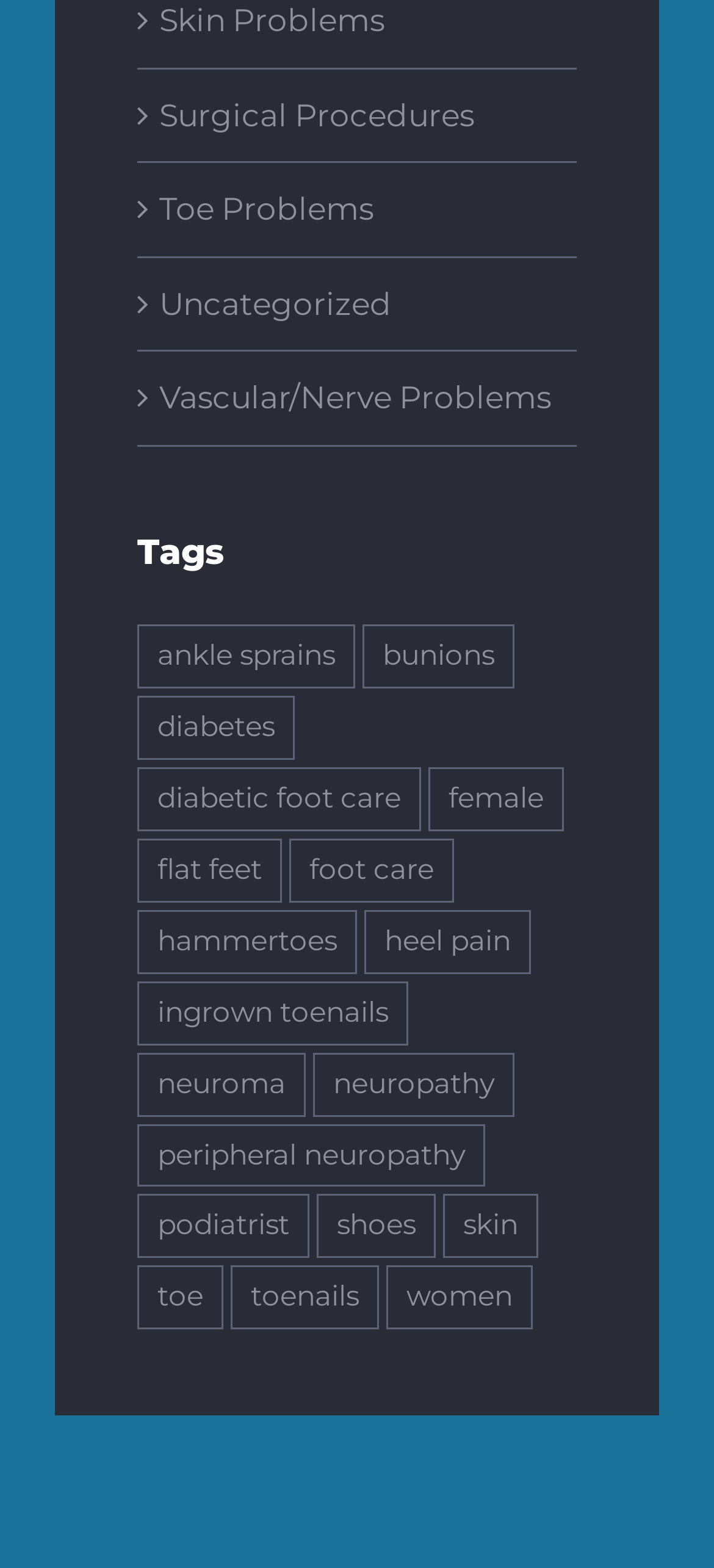Are there any links related to women's foot health?
Please respond to the question thoroughly and include all relevant details.

On the webpage, there is a link labeled 'female (2 items)'. This suggests that there are resources or items related to women's foot health, specifically two items.